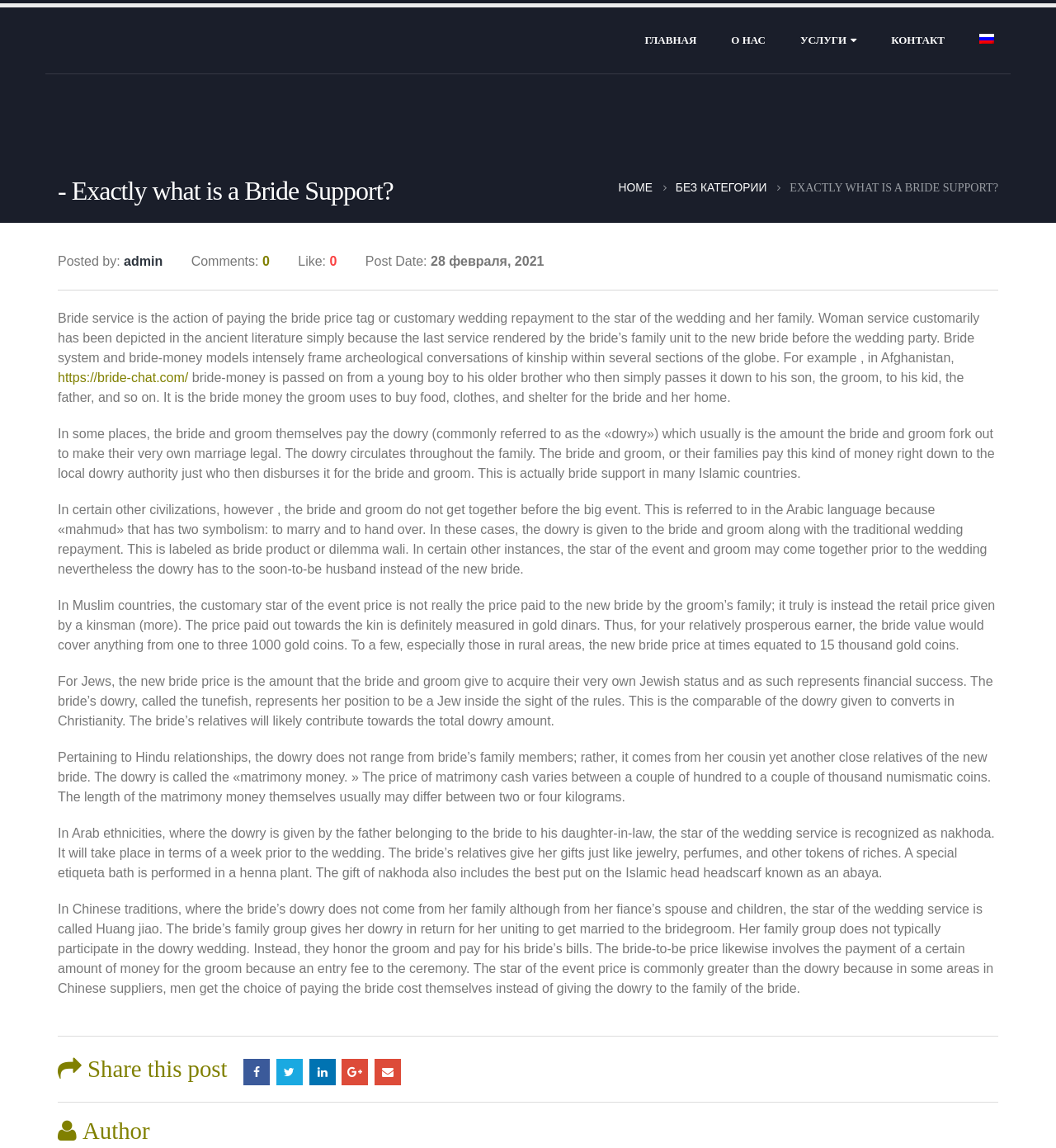Examine the screenshot and answer the question in as much detail as possible: How many social media platforms are available to share this post?

At the bottom of the webpage, there are social media links to share the post, including Facebook, Twitter, LinkedIn, Google+, and Email. Therefore, there are 5 social media platforms available to share this post.